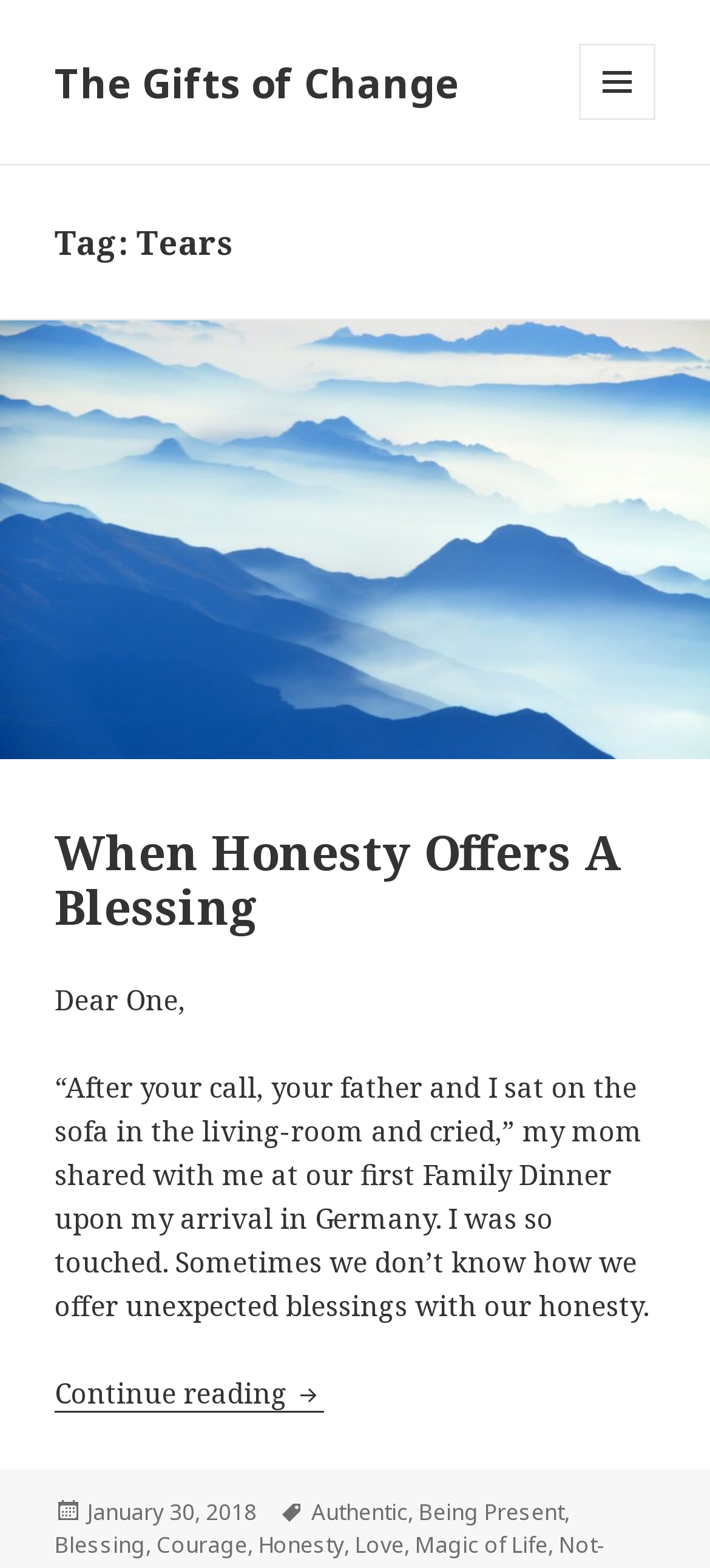Determine the bounding box coordinates for the element that should be clicked to follow this instruction: "Visit the Beer page". The coordinates should be given as four float numbers between 0 and 1, in the format [left, top, right, bottom].

None